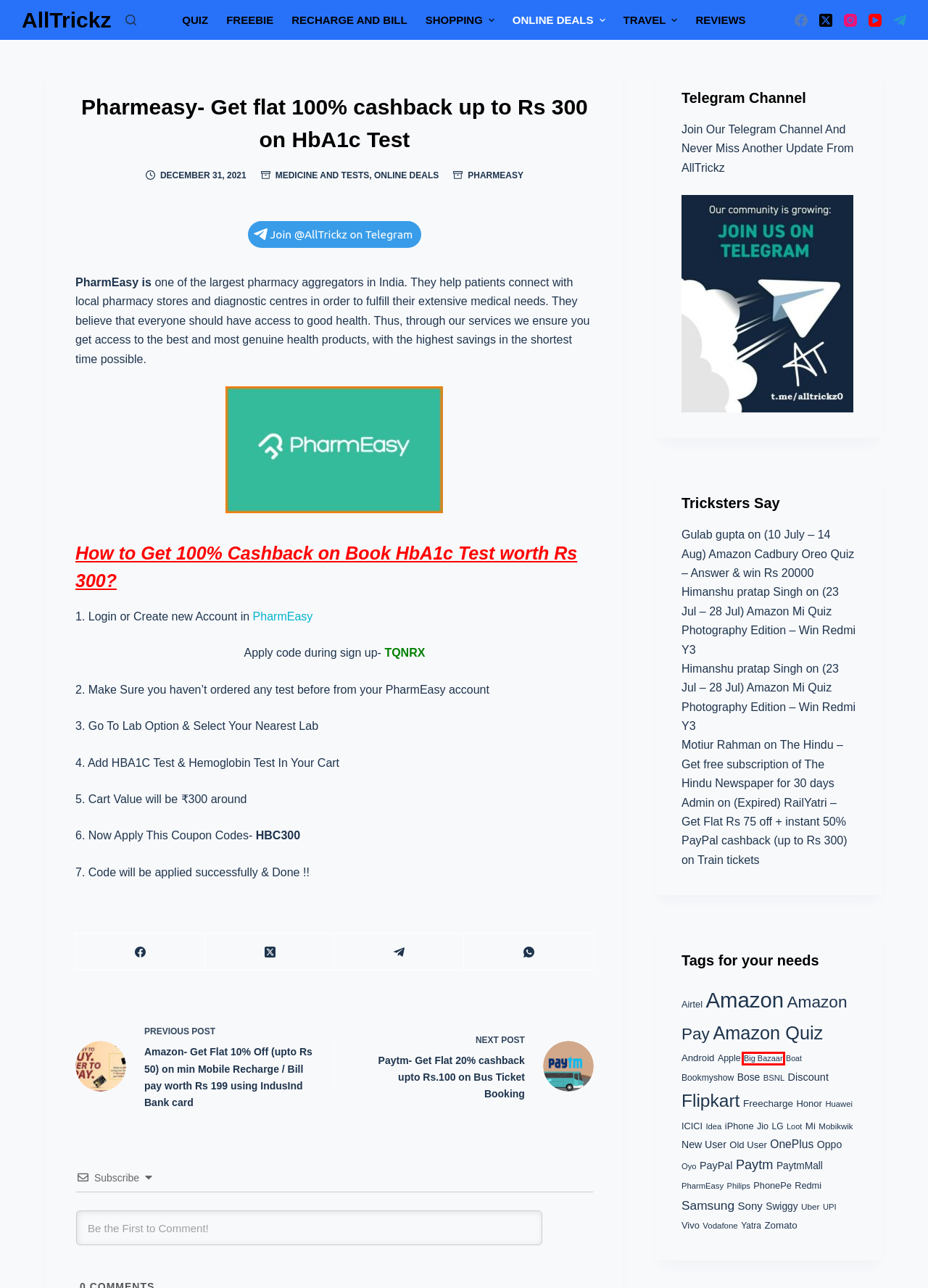Analyze the webpage screenshot with a red bounding box highlighting a UI element. Select the description that best matches the new webpage after clicking the highlighted element. Here are the options:
A. Apple – AllTrickz
B. Shopping – AllTrickz
C. OnePlus – AllTrickz
D. Freecharge – AllTrickz
E. Vodafone – AllTrickz
F. Medicine And Tests – AllTrickz
G. Online Deals – AllTrickz
H. Big Bazaar – AllTrickz

H